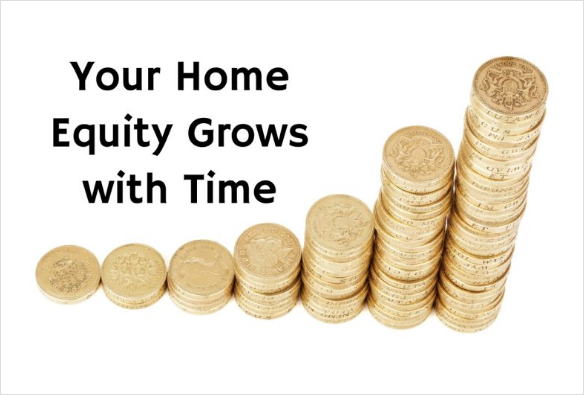Offer a detailed explanation of what is happening in the image.

The image visually illustrates the concept of home equity growth over time through a creative depiction of coins arranged in ascending order, symbolizing increasing value. Prominently displayed in bold text is the phrase "Your Home Equity Grows with Time," emphasizing the idea that as one makes mortgage payments, the equity—or ownership stake—in their home increases. This aligns with the broader discussion about the benefits of homeownership, highlighting that unlike renting, which often leads to rising costs without tangible returns, owning a home not only provides a living space but also contributes to financial stability and wealth building. The stack of coins serves as a powerful metaphor for the accumulating financial benefit of home equity, showcasing how investing in property can lead to long-term economic advantages.